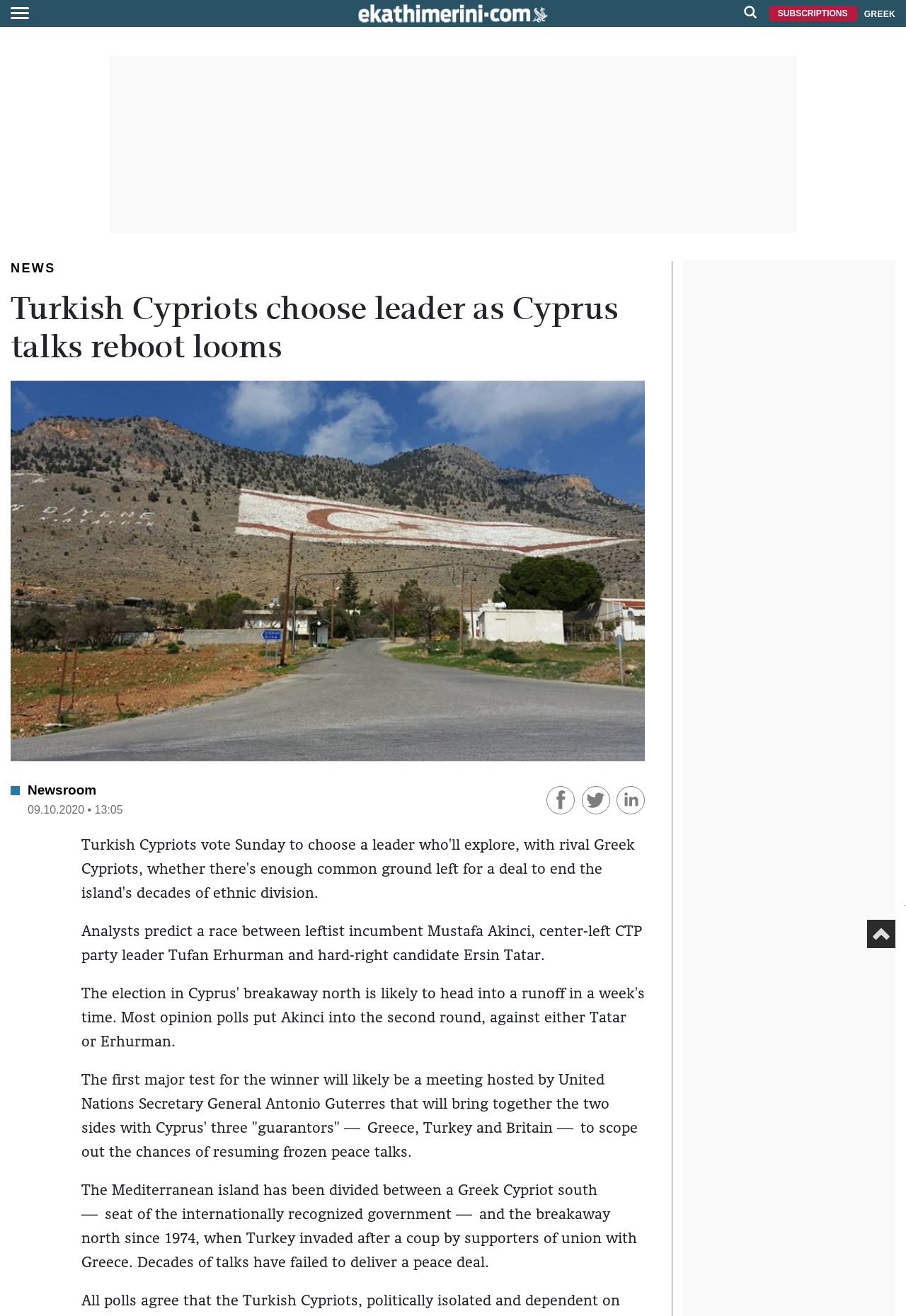Provide a thorough description of the webpage's content and layout.

The webpage appears to be a news article from eKathimerini.com, with the title "Turkish Cypriots choose leader as Cyprus talks reboot looms". At the top left corner, there is a main logo of the website, accompanied by a smaller image. On the top right corner, there are several links, including "SUBSCRIPTIONS" and "GREEK", as well as a search icon.

Below the top navigation bar, there is a header section that spans across the page, containing a heading with the article title, a newsroom link, and a timestamp indicating the publication date and time. Below the header, there is a large image related to the article.

The main content of the article is divided into three paragraphs, which provide an overview of the Turkish Cypriots' election and its implications for the Cyprus peace talks. The paragraphs are arranged vertically, with the first paragraph starting from the top left corner of the main content area.

On the right side of the main content area, there are social media sharing links, including Facebook, Twitter, and LinkedIn, each accompanied by a small icon. Below the social media links, there is an advertisement iframe that takes up a significant portion of the right side of the page.

At the bottom right corner of the page, there is an "arrow-top" link, which is likely a button to scroll back to the top of the page.